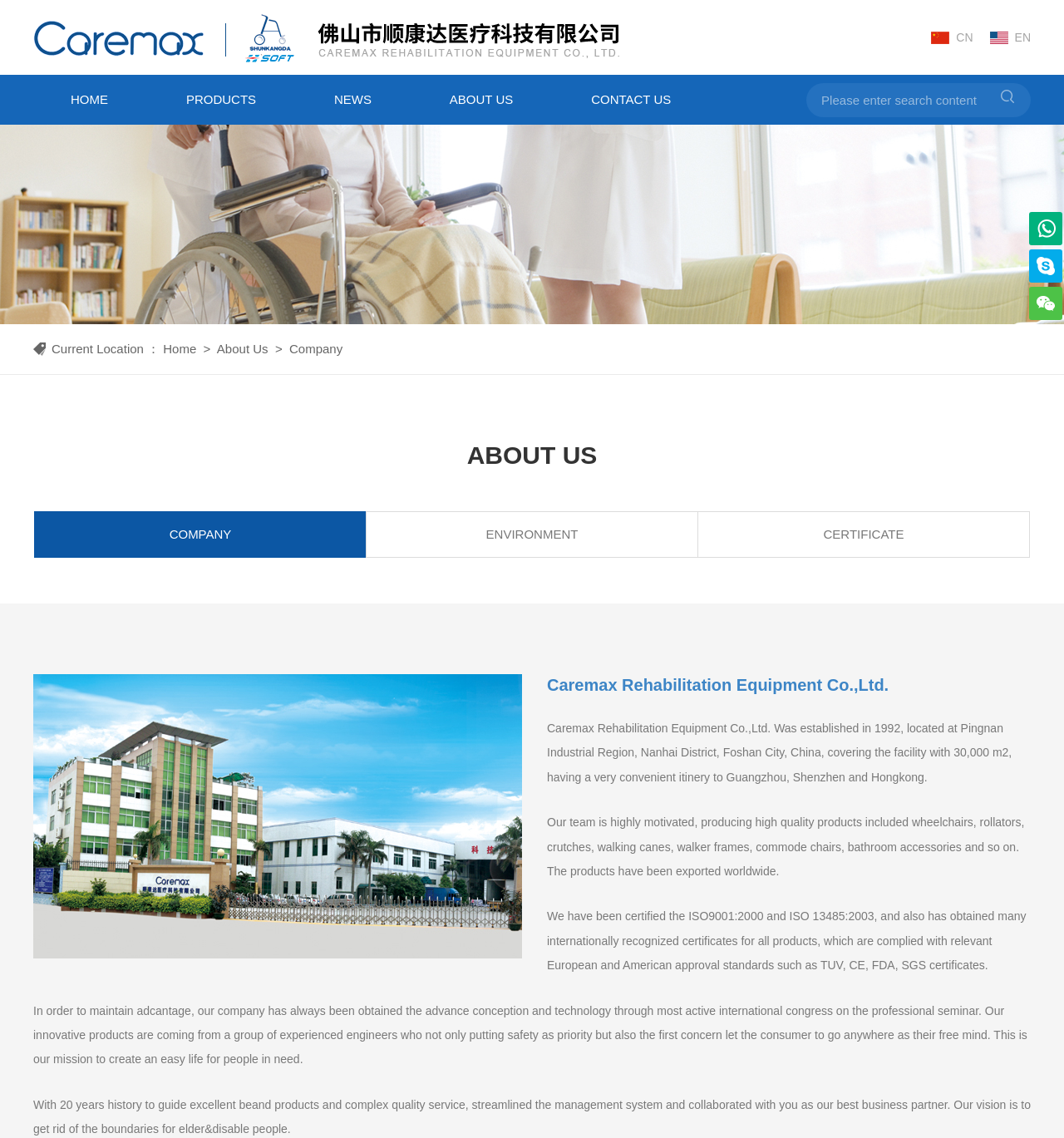Please provide a one-word or phrase answer to the question: 
Where is the company located?

Foshan City, China